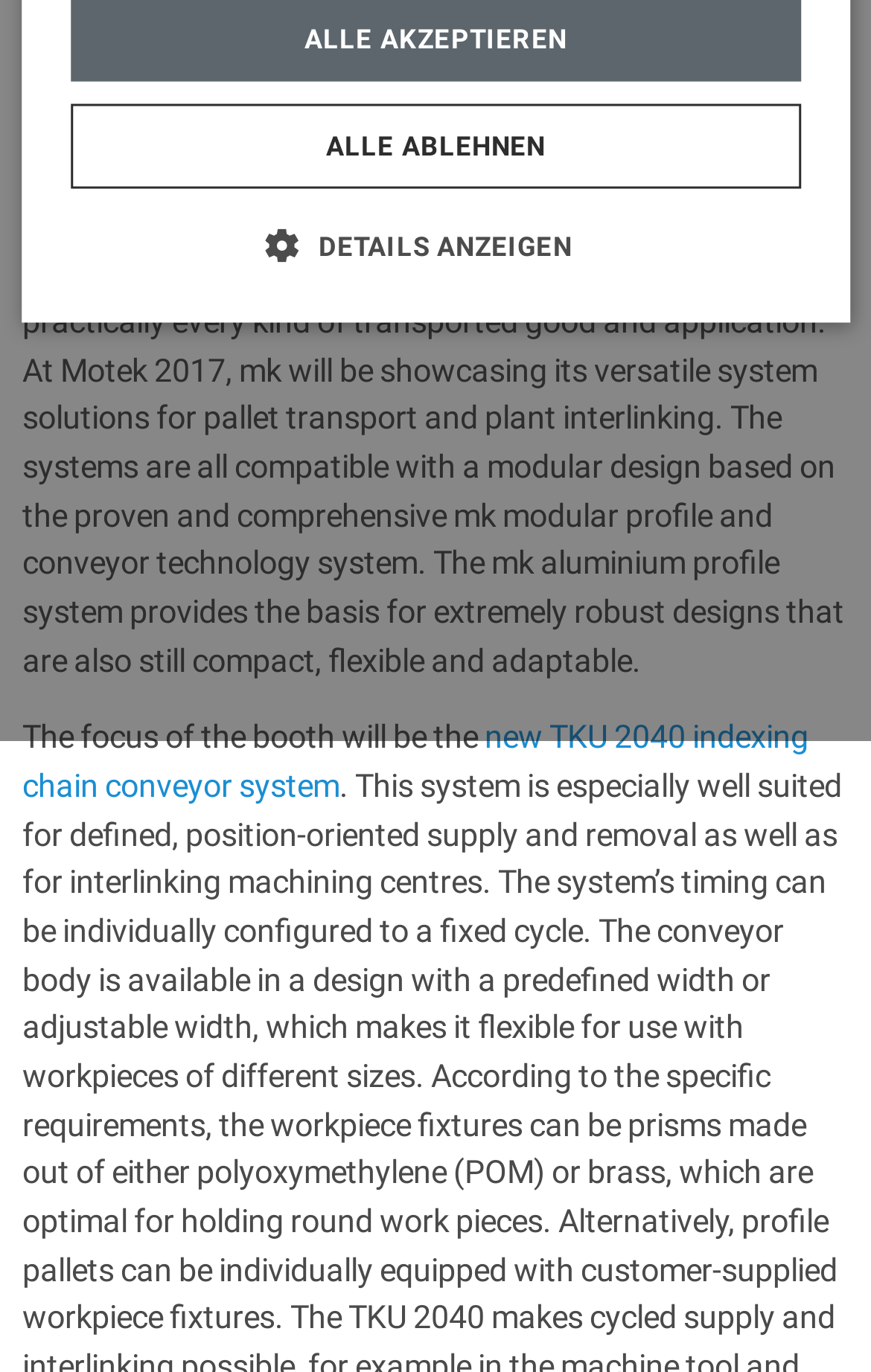Given the element description, predict the bounding box coordinates in the format (top-left x, top-left y, bottom-right x, bottom-right y), using floating point numbers between 0 and 1: Performance

[0.476, 0.552, 0.688, 0.588]